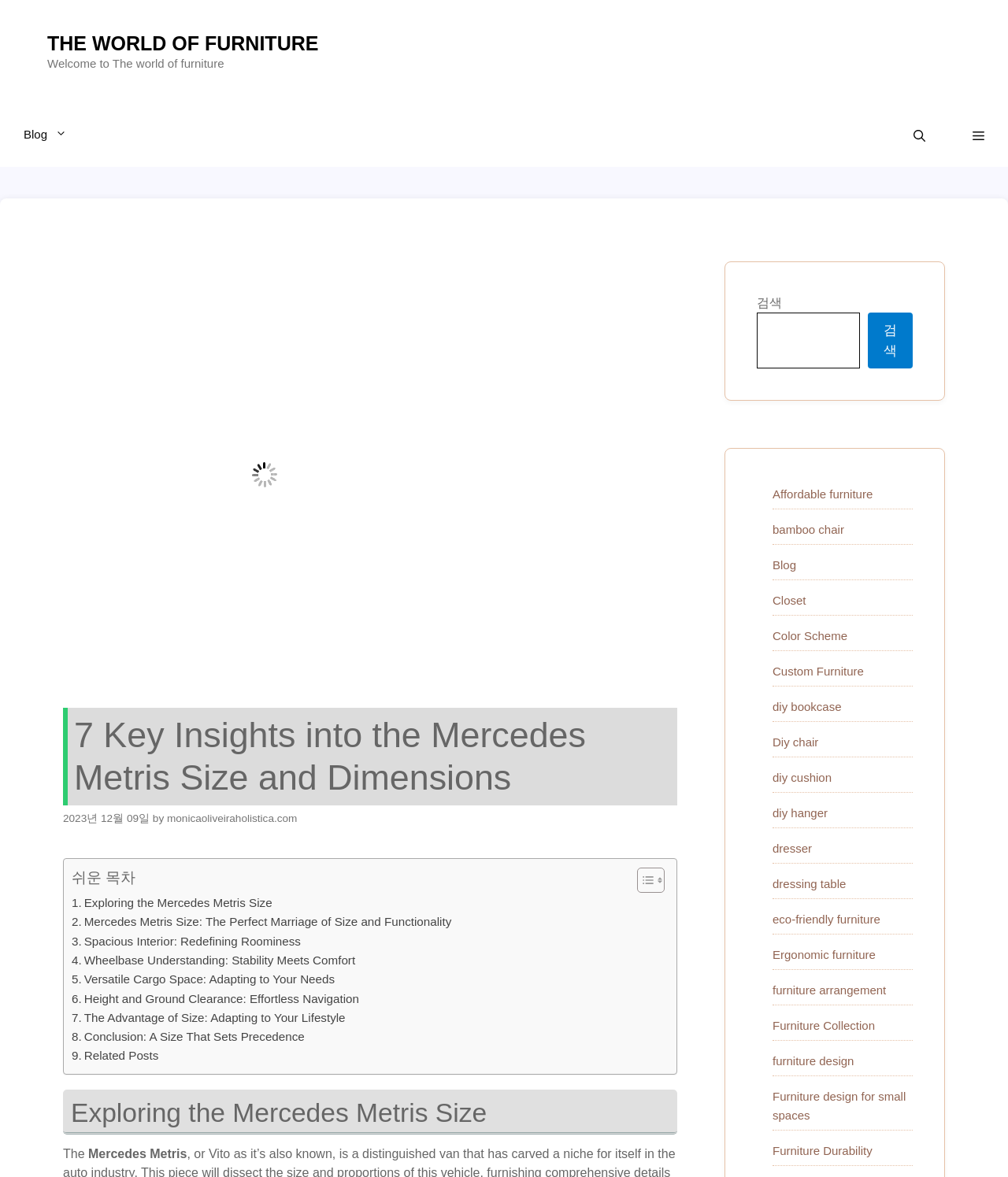Provide your answer in a single word or phrase: 
What is the date of the article?

2023년 12월 09일